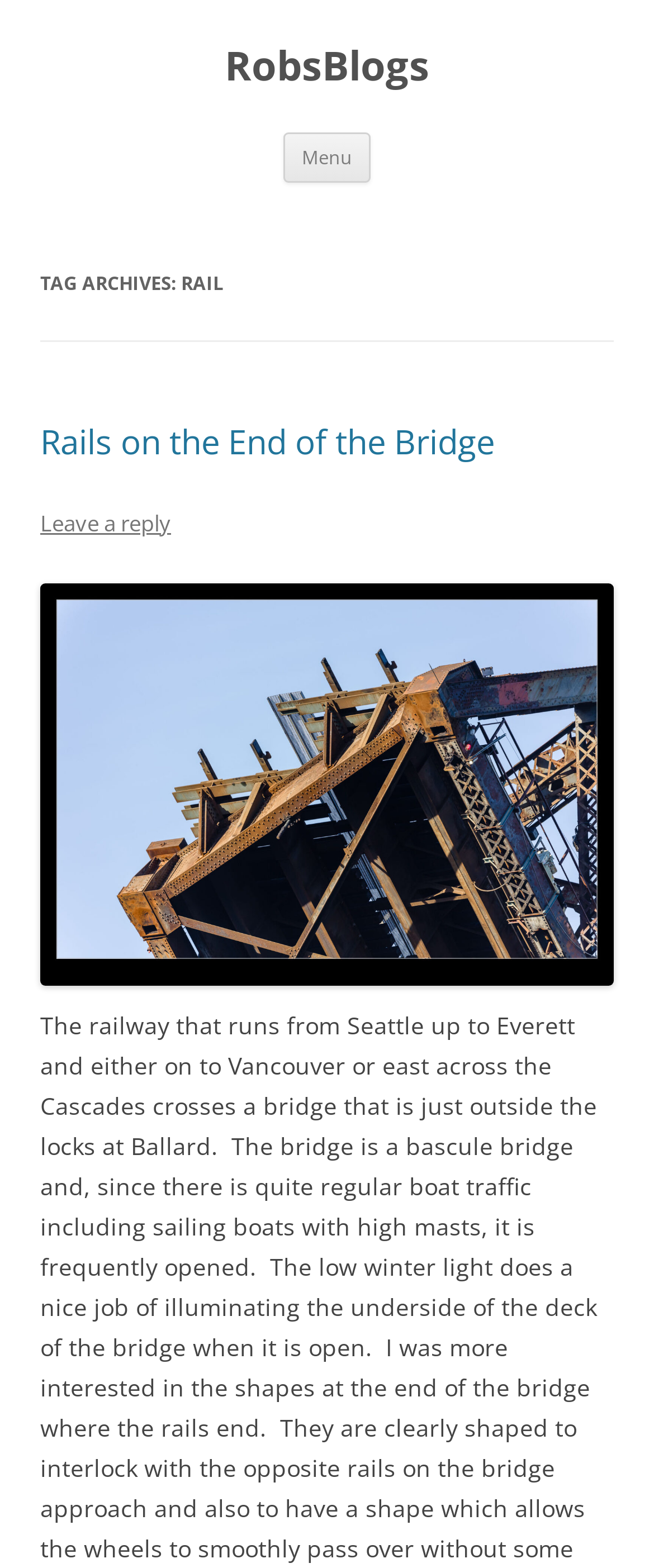Create a detailed summary of the webpage's content and design.

The webpage is titled "RobsBlogs" and has a prominent heading with the same title at the top left corner. Below the title, there is a link with the same text "RobsBlogs" positioned centrally. To the right of the title, there is a button labeled "Menu" and a link labeled "Skip to content" adjacent to each other.

Below these elements, there is a header section that spans the entire width of the page. Within this section, there is a heading that reads "TAG ARCHIVES: RAIL" at the top. Below this heading, there is another section with a heading that reads "Rails on the End of the Bridge". This heading is accompanied by a link with the same text positioned to its right. There is also a link labeled "Leave a reply" below the heading.

Further down, there is another link that spans the entire width of the page, but its text is not specified. Overall, the webpage appears to be a blog or article page with a focus on the topic of "rail" and has a simple layout with clear headings and links.